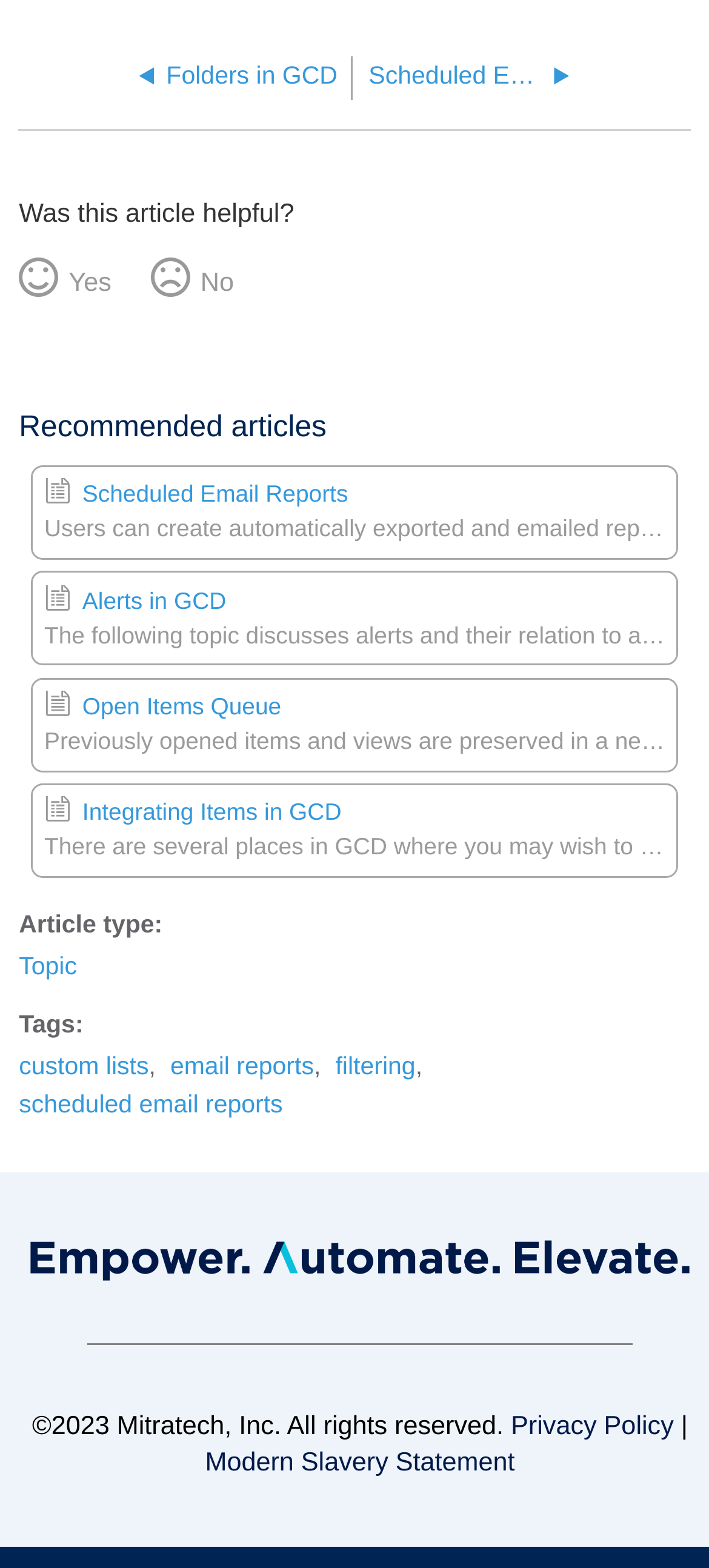What is the topic of the article?
Examine the image and provide an in-depth answer to the question.

The topic of the article can be found in the description list section, where it is mentioned as 'Article type' with a link to 'Topic'.